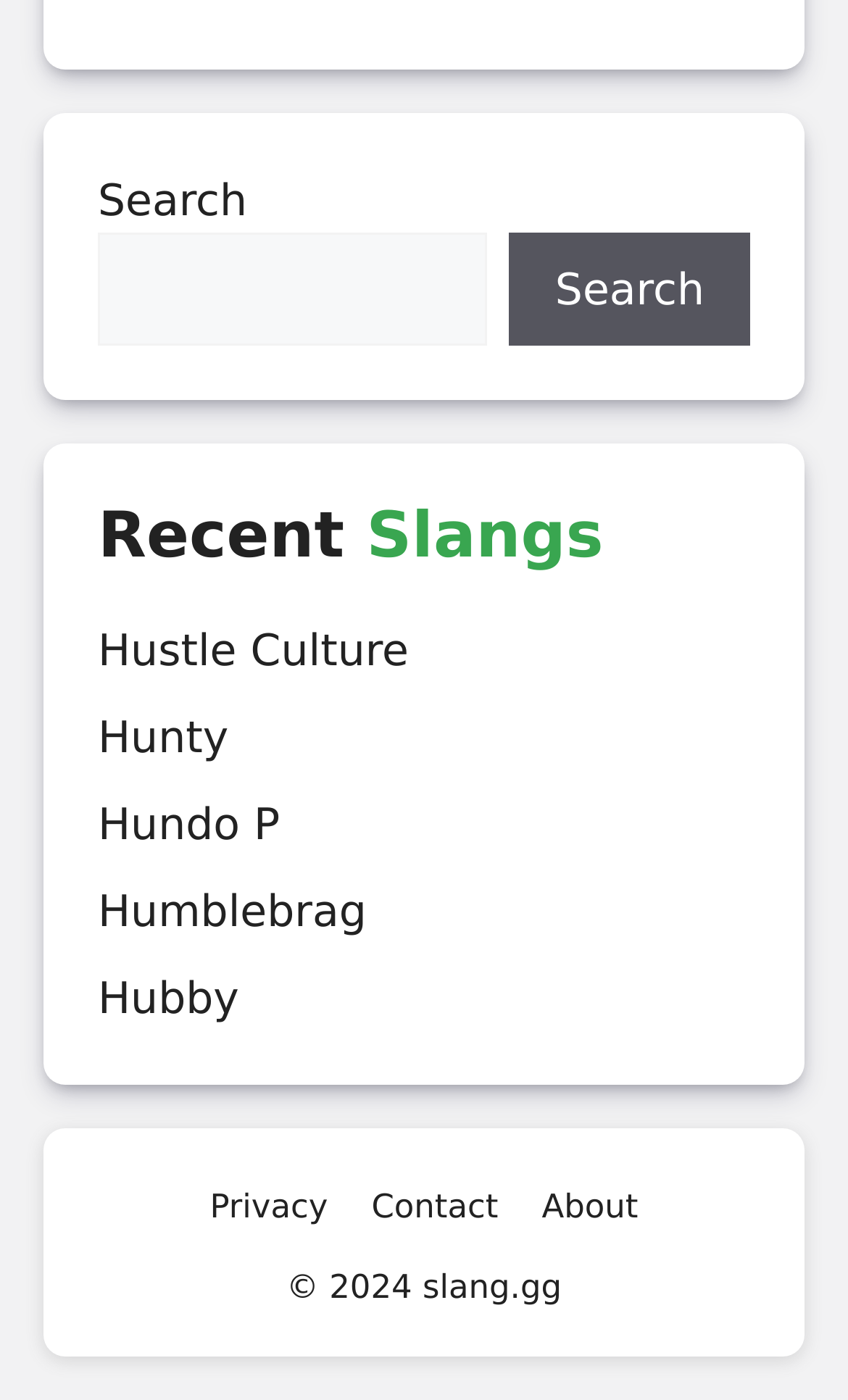Using the description "Contact", predict the bounding box of the relevant HTML element.

[0.438, 0.848, 0.588, 0.876]